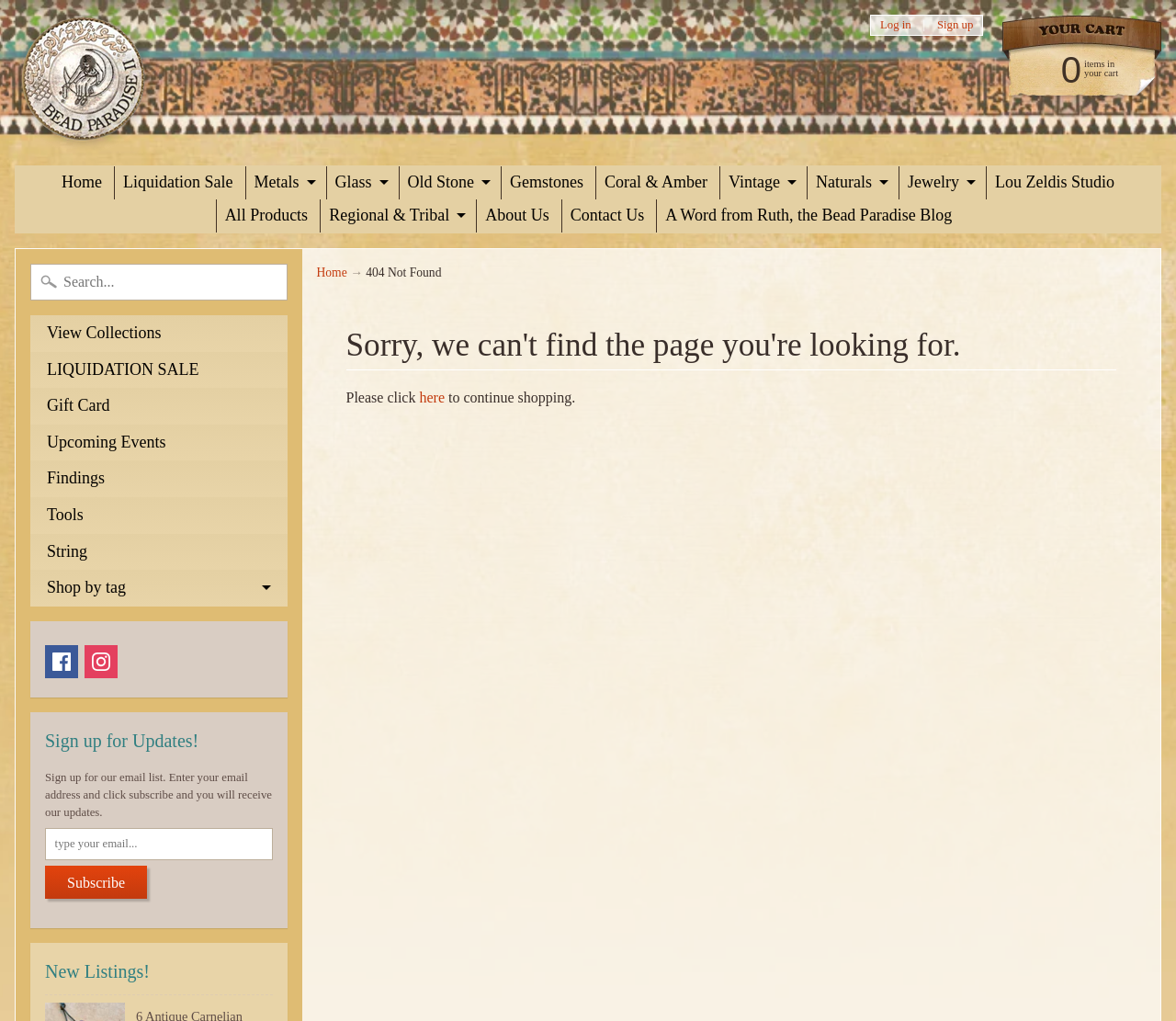Respond with a single word or phrase for the following question: 
What is the current page status?

404 Not Found